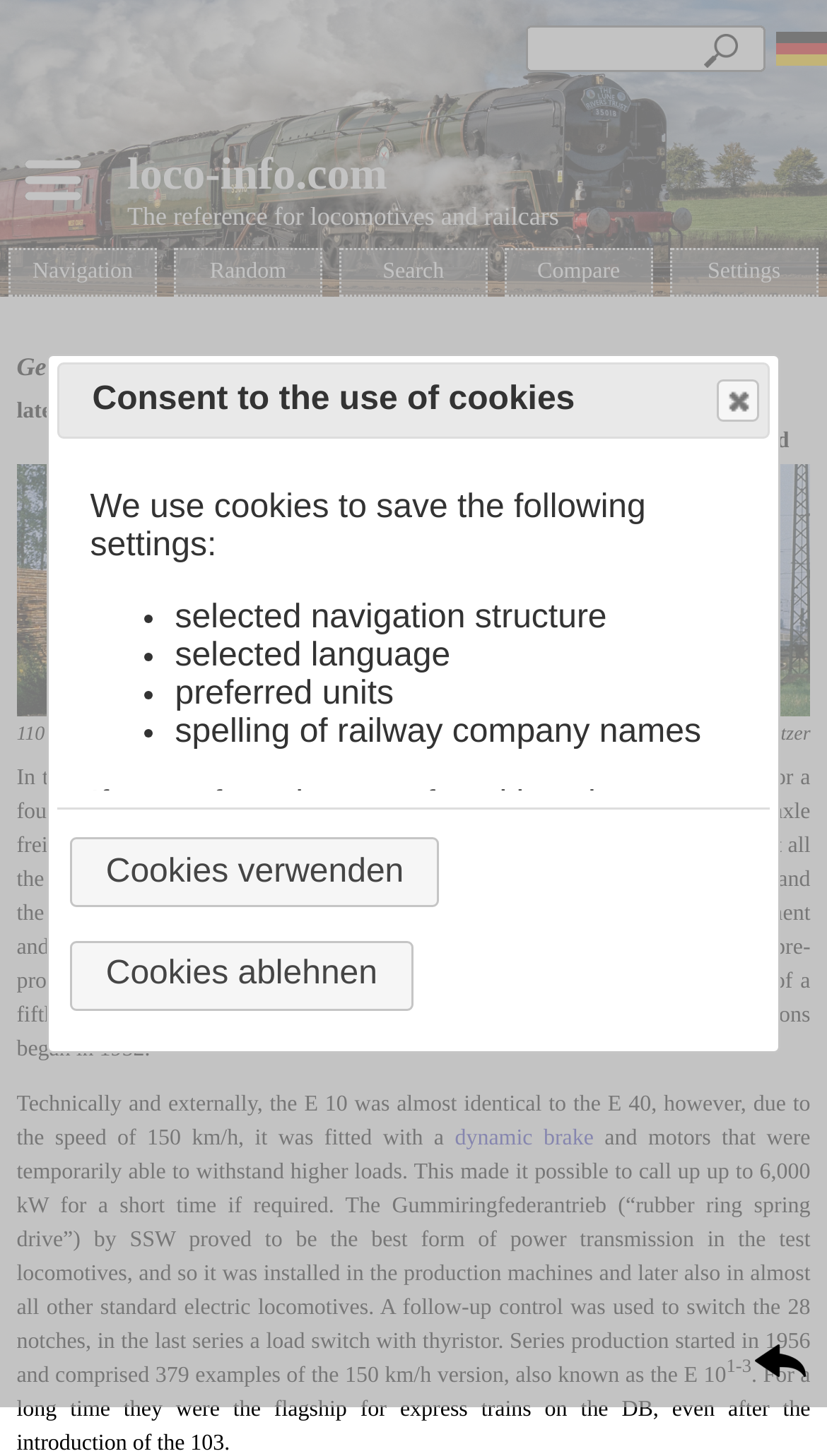Please find the bounding box coordinates of the element that you should click to achieve the following instruction: "Enter text in the search box". The coordinates should be presented as four float numbers between 0 and 1: [left, top, right, bottom].

[0.636, 0.017, 0.926, 0.049]